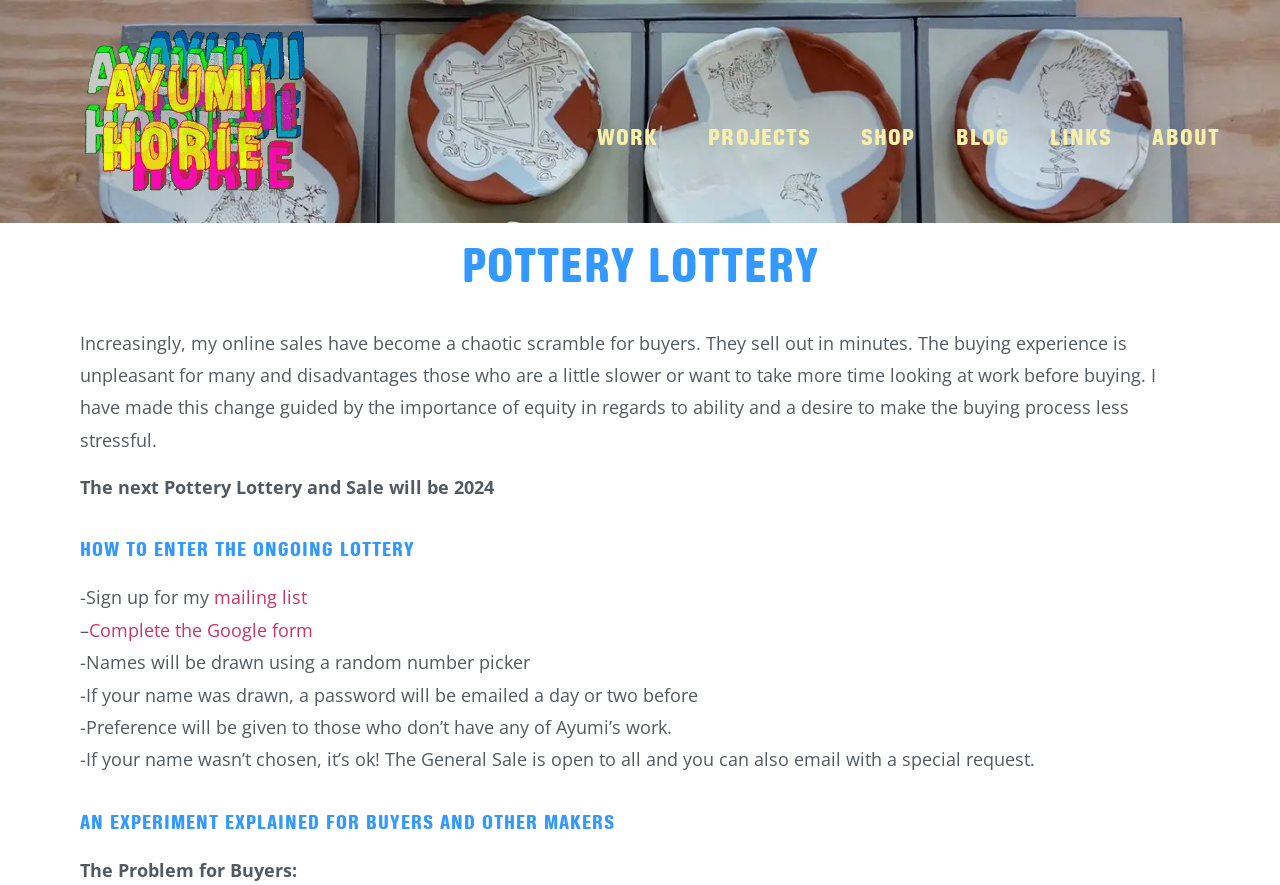Extract the bounding box coordinates for the UI element described by the text: "mailing list". The coordinates should be in the form of [left, top, right, bottom] with values between 0 and 1.

[0.167, 0.661, 0.24, 0.689]